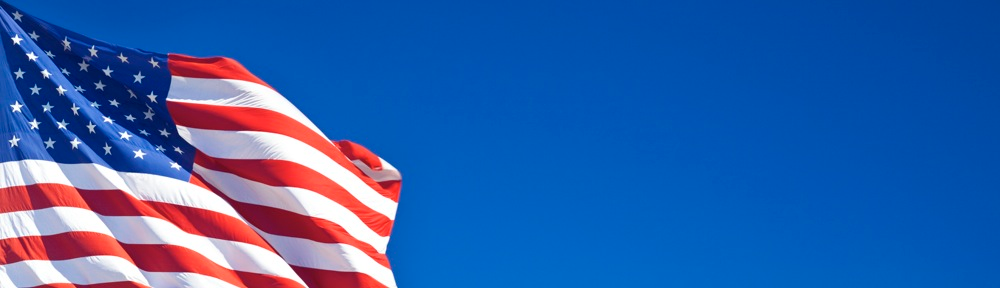Please give a concise answer to this question using a single word or phrase: 
What is symbolized by the star-studded blue field of the flag?

Unity and freedom